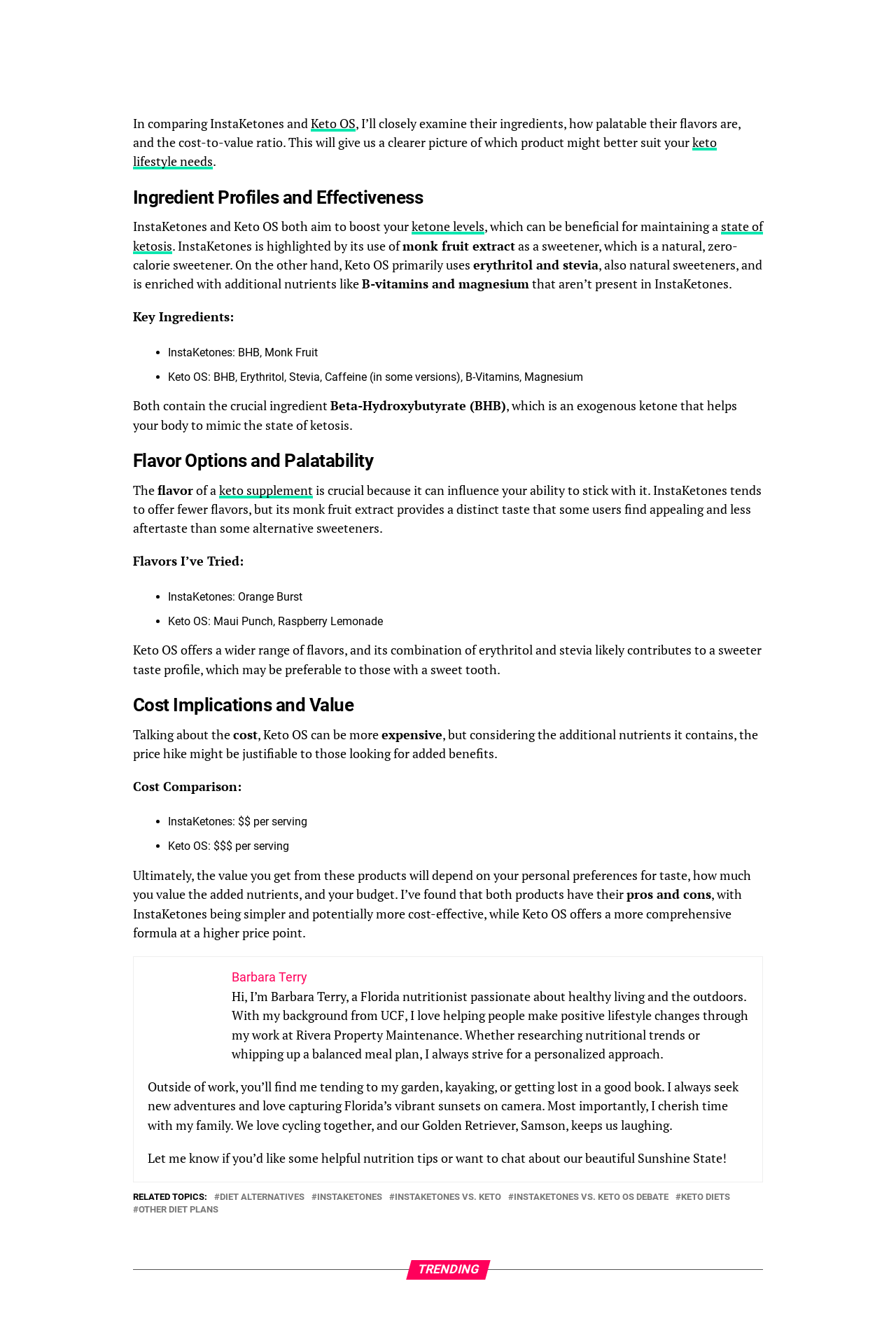Refer to the image and provide a thorough answer to this question:
What is the purpose of the webpage?

The webpage aims to provide a detailed comparison of InstaKetones and Keto OS, two popular keto supplements, to help readers make an informed decision about which product to choose based on their individual needs and preferences.